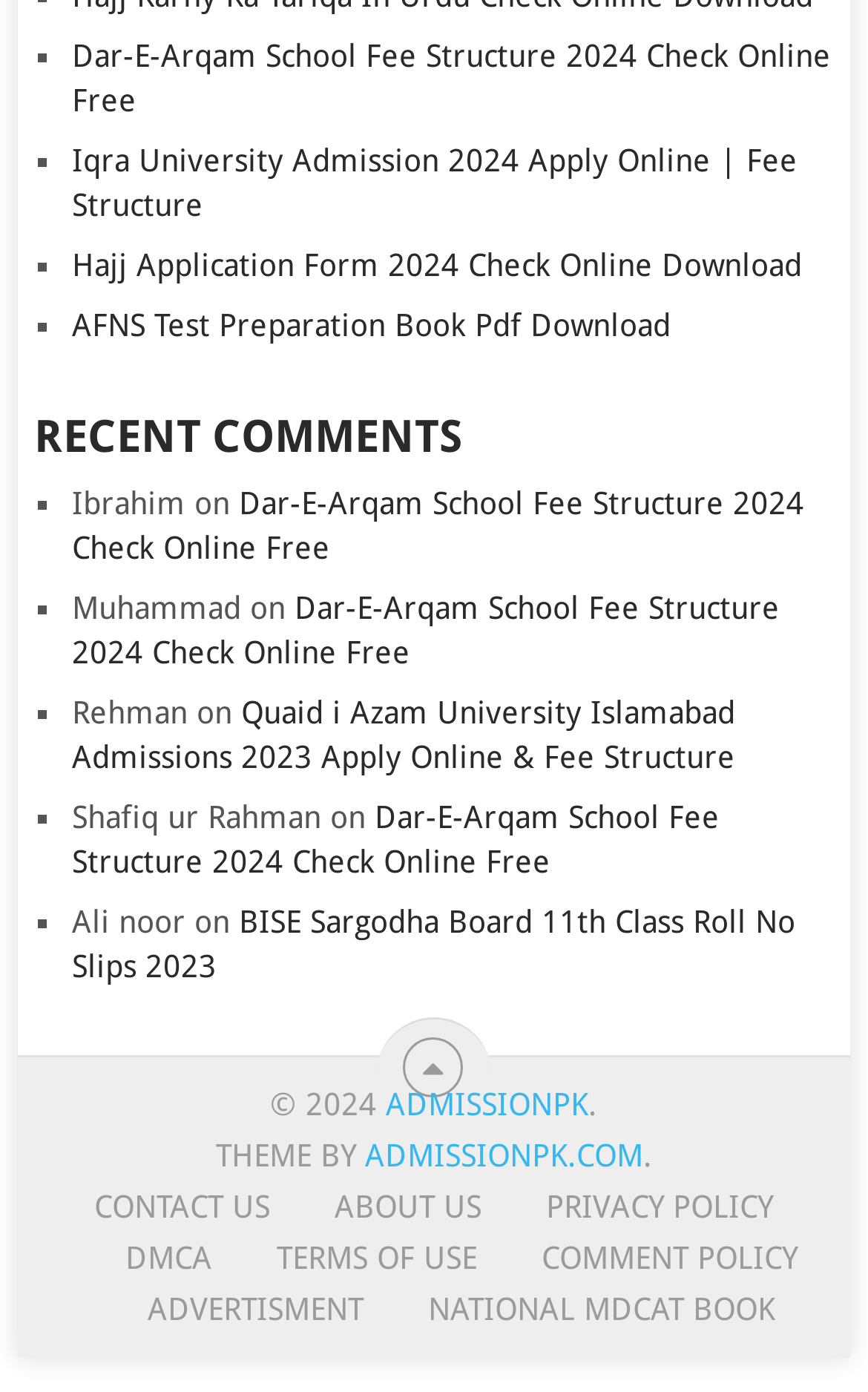Please locate the bounding box coordinates for the element that should be clicked to achieve the following instruction: "Contact us". Ensure the coordinates are given as four float numbers between 0 and 1, i.e., [left, top, right, bottom].

[0.109, 0.854, 0.311, 0.879]